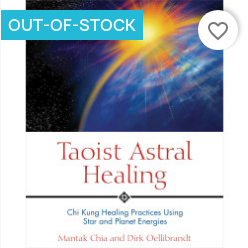What is the current availability status of the book?
Using the image, answer in one word or phrase.

OUT-OF-STOCK